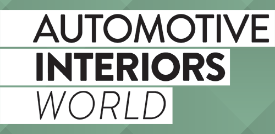Based on the image, provide a detailed and complete answer to the question: 
What is the font style of 'AUTOMOTIVE' and 'INTERIORS'?

The caption describes the typography of 'AUTOMOTIVE' and 'INTERIORS' as bold and modern, indicating a strong and contemporary font style.